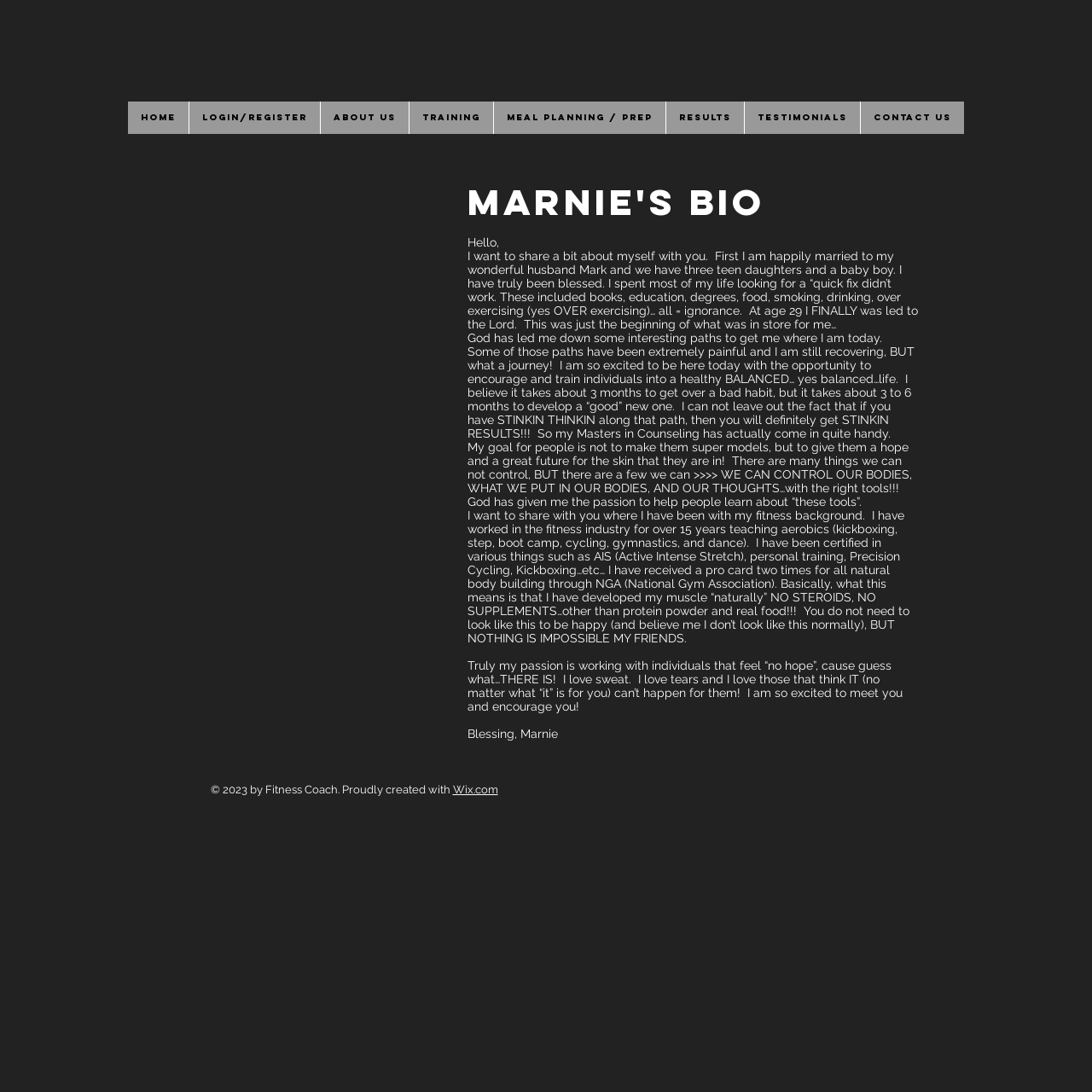Determine the bounding box coordinates for the region that must be clicked to execute the following instruction: "Click on the 'Home' link".

[0.117, 0.093, 0.173, 0.123]